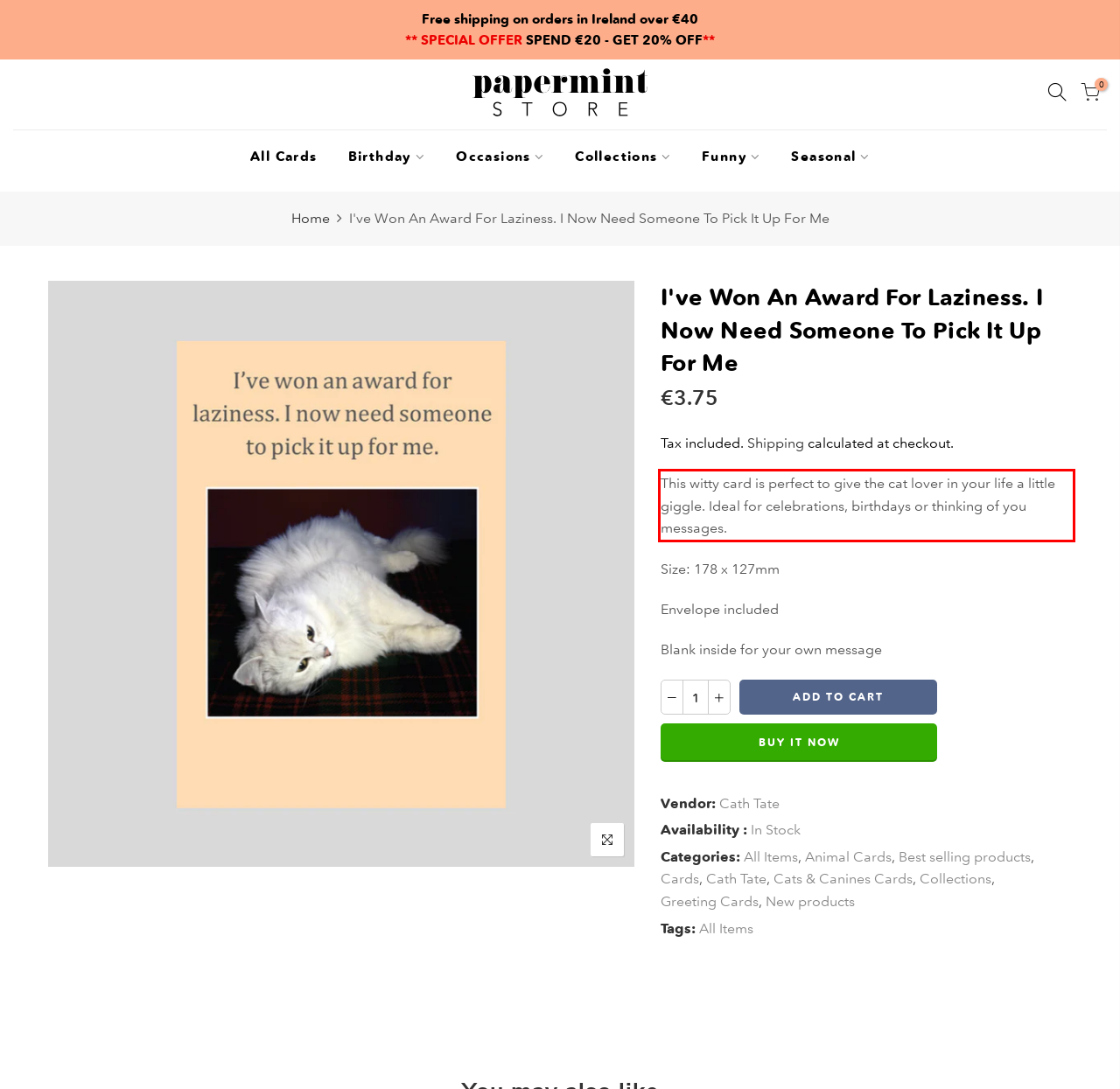Within the screenshot of the webpage, there is a red rectangle. Please recognize and generate the text content inside this red bounding box.

This witty card is perfect to give the cat lover in your life a little giggle. Ideal for celebrations, birthdays or thinking of you messages.